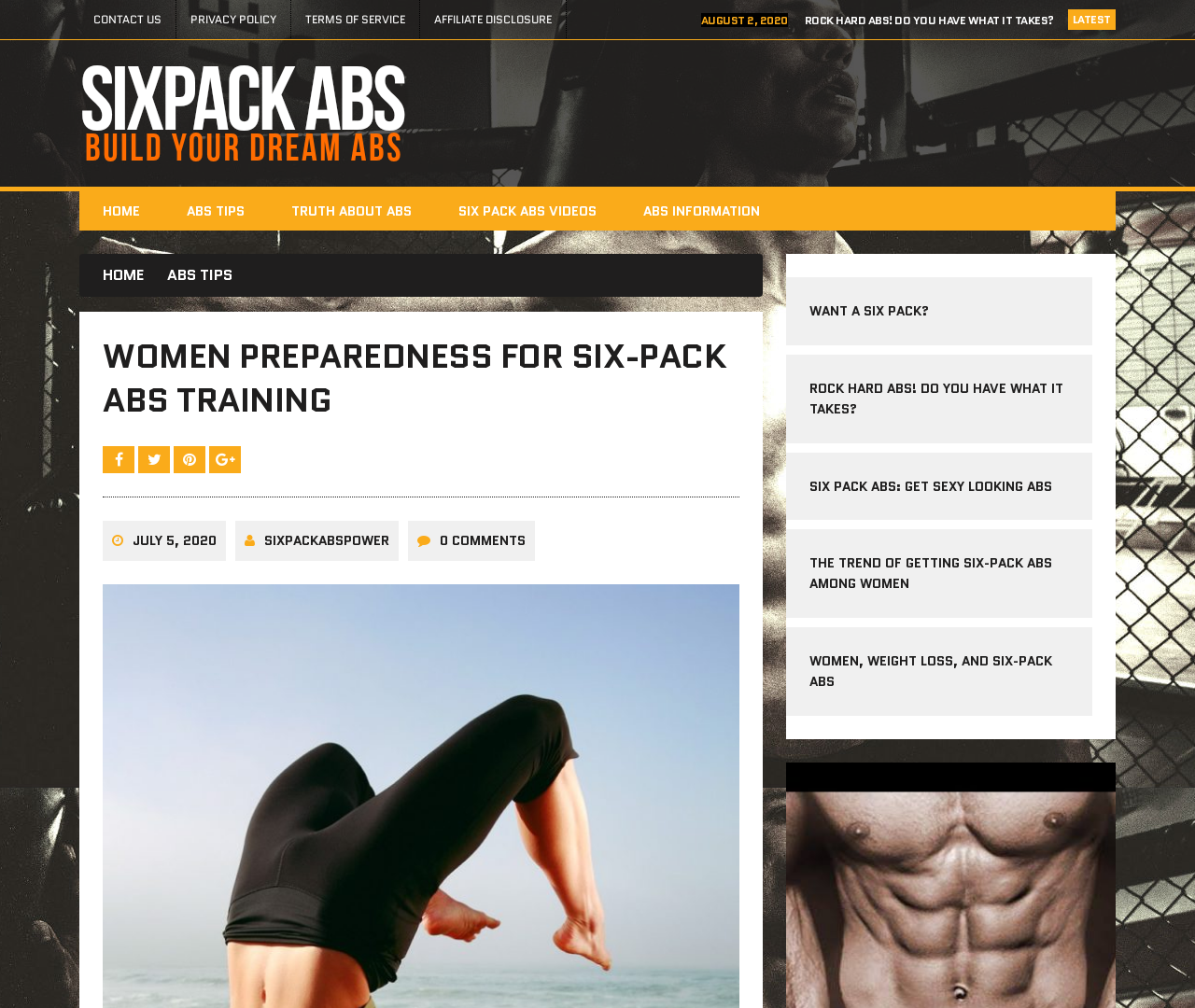Describe all visible elements and their arrangement on the webpage.

The webpage is focused on women's preparedness for six-pack abs training. At the top, there are four links: "CONTACT US", "PRIVACY POLICY", "TERMS OF SERVICE", and "AFFILIATE DISCLOSURE", aligned horizontally and taking up a small portion of the top section.

Below these links, there is a prominent heading "LATEST" on the right side. Underneath, there are five article headings with links, each with a date and a descriptive title, such as "ROCK HARD ABS! DO YOU HAVE WHAT IT TAKES?" and "SIX PACK ABS: GET SEXY LOOKING ABS". These headings are stacked vertically, taking up a significant portion of the page.

On the left side, there is a section with a logo "Six Pack Abs" accompanied by an image, and below it, there are five links: "HOME", "ABS TIPS", "TRUTH ABOUT ABS", "SIX PACK ABS VIDEOS", and "ABS INFORMATION". These links are aligned horizontally and take up a moderate portion of the left section.

Further down, there is a duplicate "HOME" link, followed by an "ABS TIPS" link, which contains a heading "WOMEN PREPAREDNESS FOR SIX-PACK ABS TRAINING" and four social media links represented by icons. Below these, there are five links to articles, similar to the ones on the right side, but with different dates and titles.

At the bottom, there is a section with a link "JULY 5, 2020" and a username "SIXPACKABSPOWER", accompanied by a "0 COMMENTS" text.